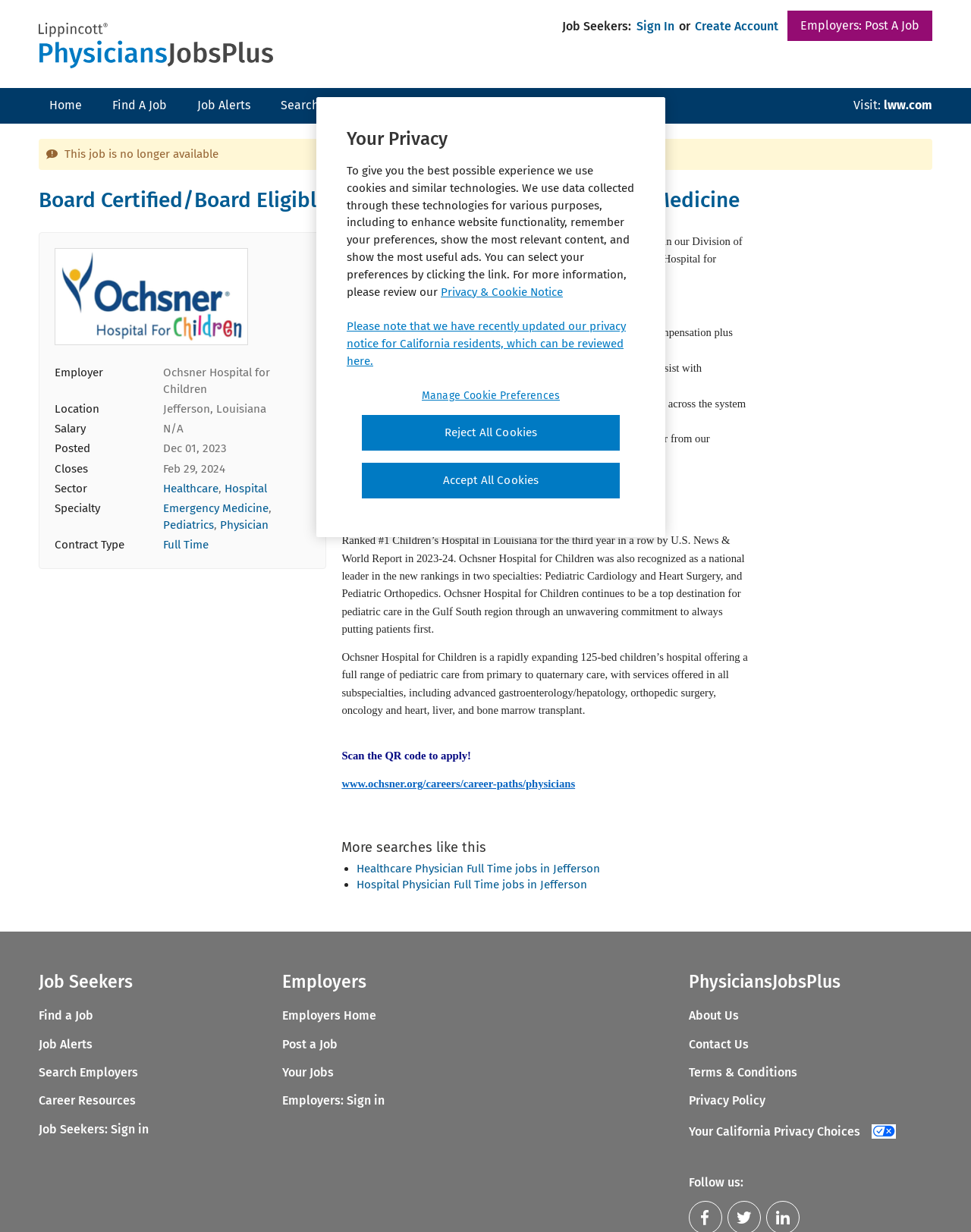What is the type of contract for the job?
From the image, respond using a single word or phrase.

Full Time